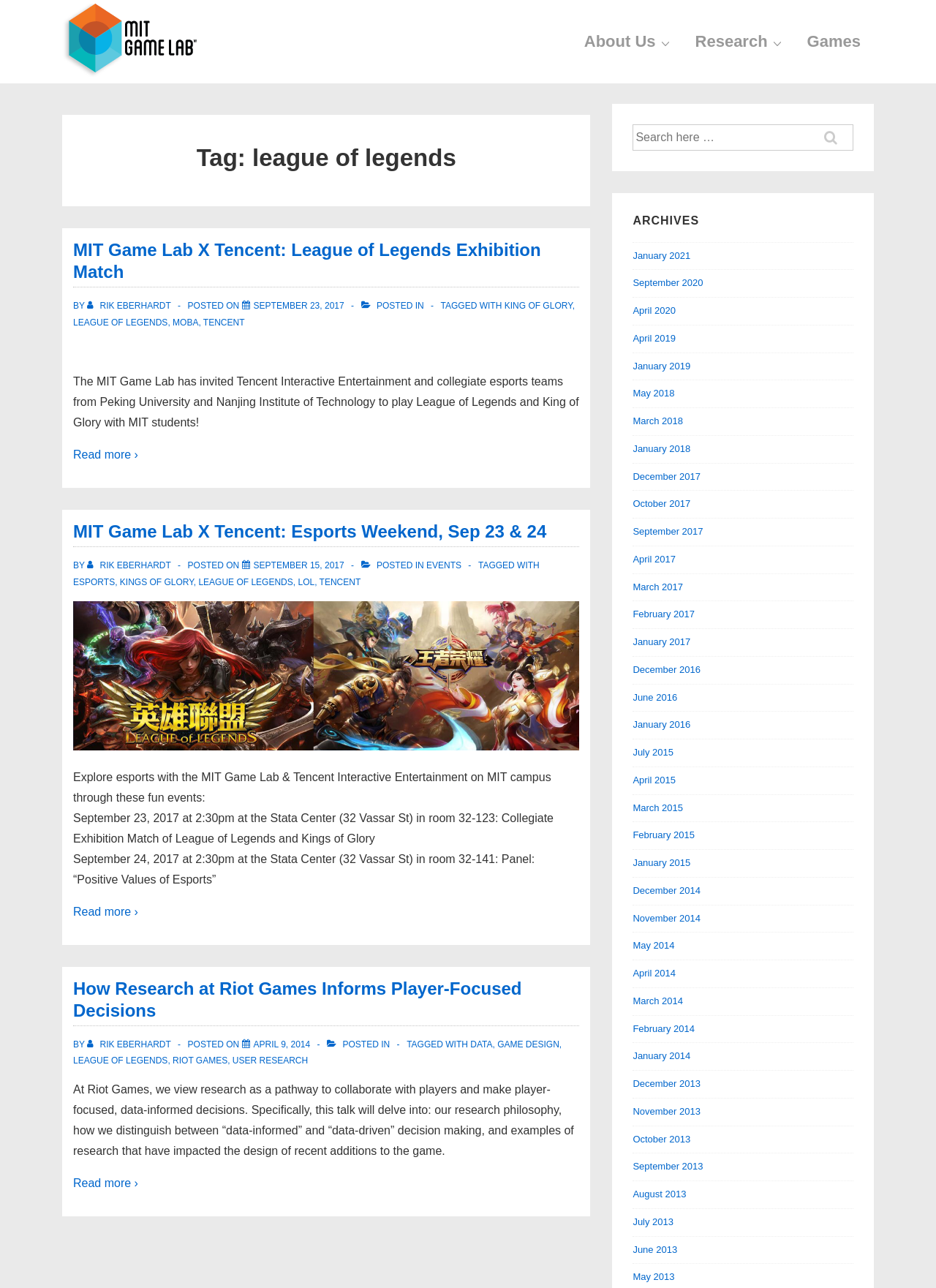Identify the bounding box for the given UI element using the description provided. Coordinates should be in the format (top-left x, top-left y, bottom-right x, bottom-right y) and must be between 0 and 1. Here is the description: esports

[0.078, 0.448, 0.123, 0.456]